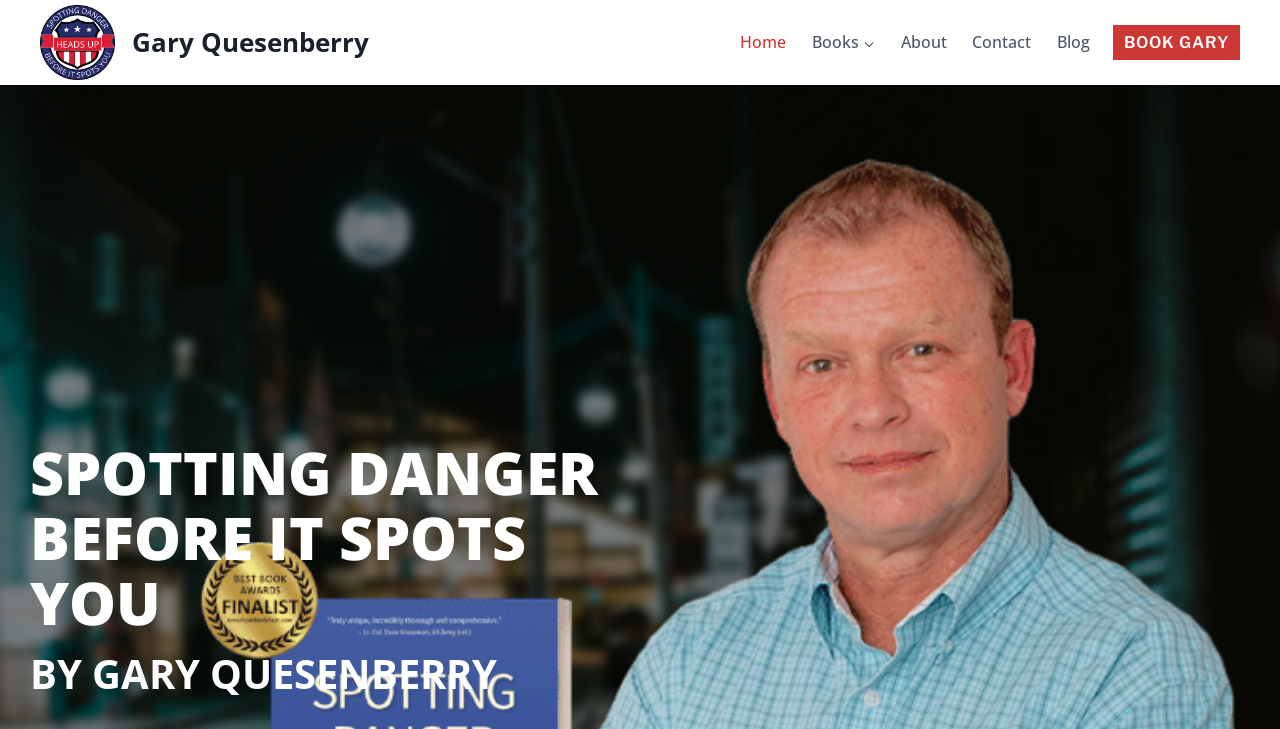Please specify the bounding box coordinates in the format (top-left x, top-left y, bottom-right x, bottom-right y), with all values as floating point numbers between 0 and 1. Identify the bounding box of the UI element described by: Gary Quesenberry

[0.031, 0.007, 0.288, 0.11]